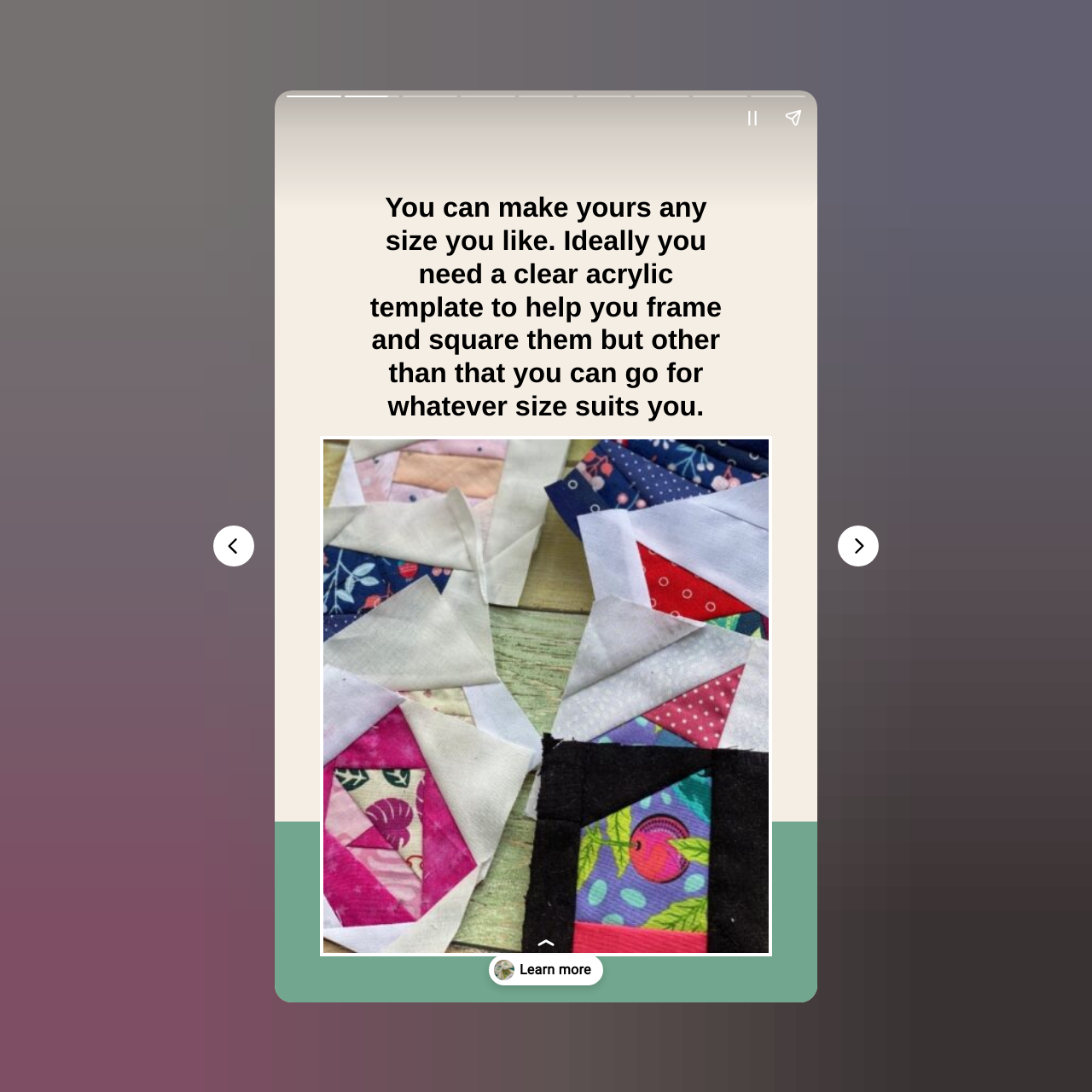Articulate a detailed summary of the webpage's content and design.

The webpage is about creating scrappy improv quilt blocks, with a focus on upcycling materials. At the top center of the page, there is a prominent image of scrappy squares, taking up about a quarter of the page's width and height. 

Below the image, there is a canvas that spans the entire width of the page. On top of the canvas, there is a complementary section that occupies about half of the page's width and a quarter of its height, located near the top. Within this section, there are two buttons, "Pause story" and "Share story", positioned side by side, with the "Pause story" button on the left.

On the left side of the page, near the middle, there is a "Previous page" button. On the right side of the page, at the same height as the "Previous page" button, there is a "Next page" button.